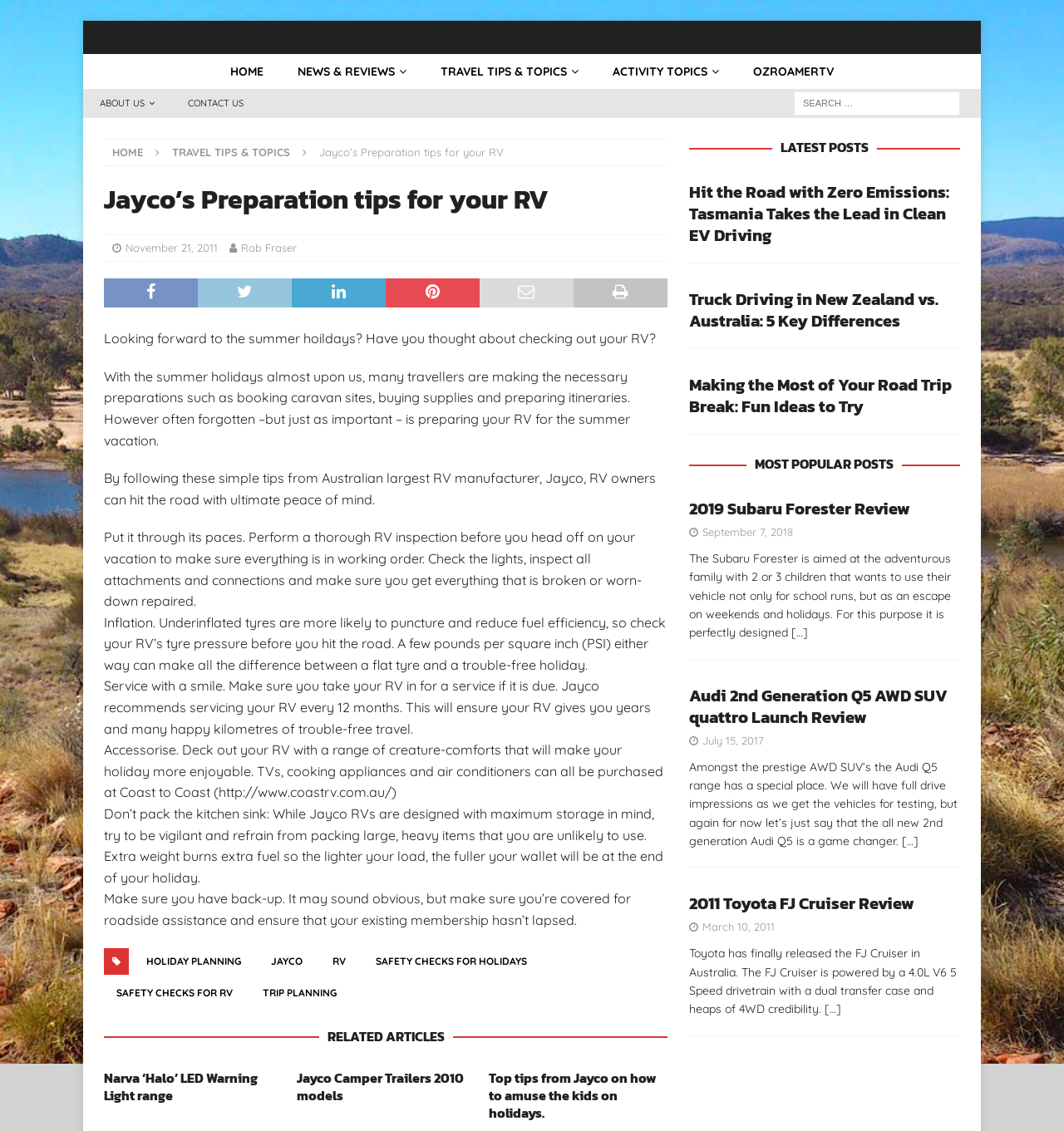What is the recommended frequency for servicing an RV?
Using the picture, provide a one-word or short phrase answer.

Every 12 months